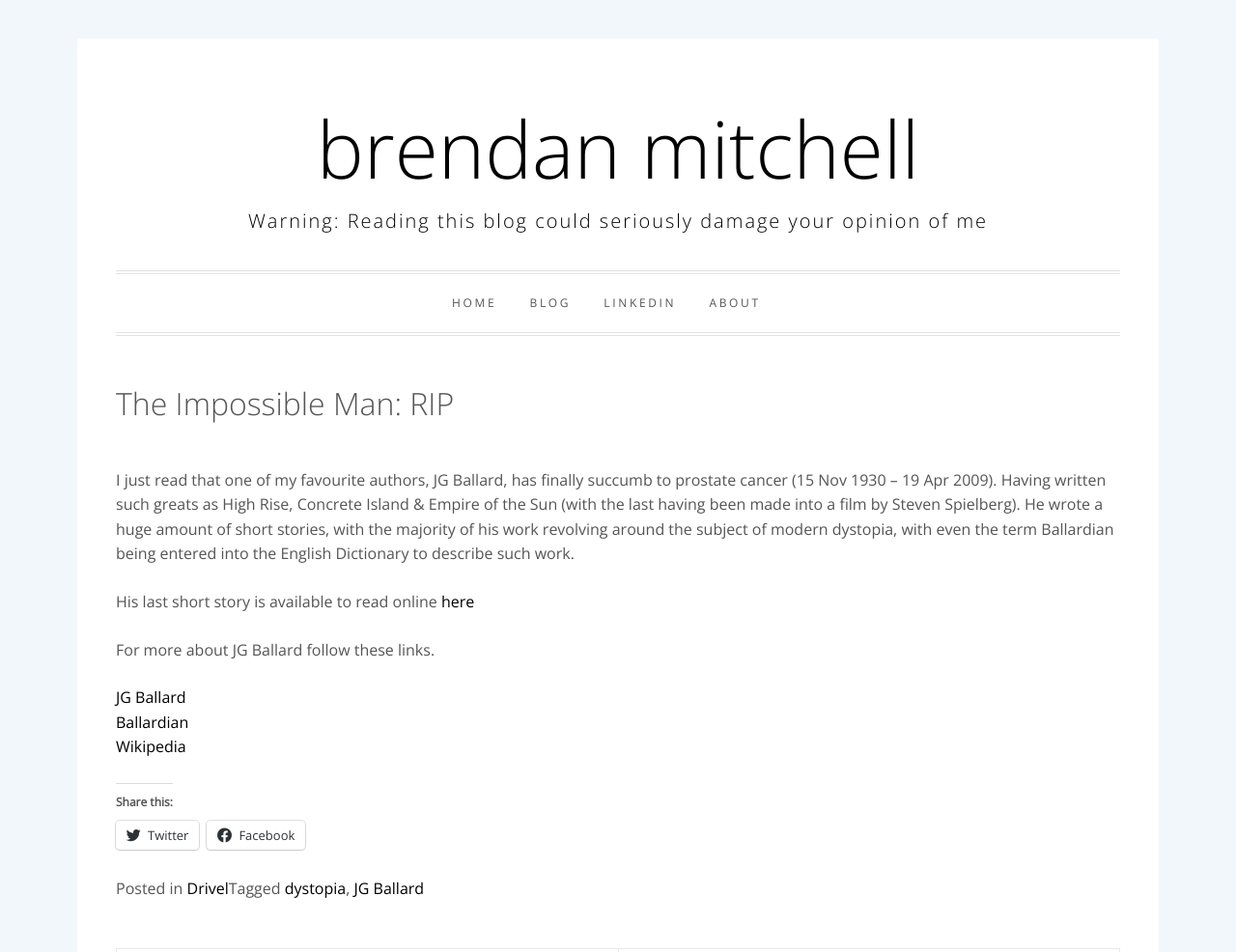Please identify the bounding box coordinates of the region to click in order to complete the task: "Visit the Wikipedia page". The coordinates must be four float numbers between 0 and 1, specified as [left, top, right, bottom].

[0.094, 0.773, 0.151, 0.795]